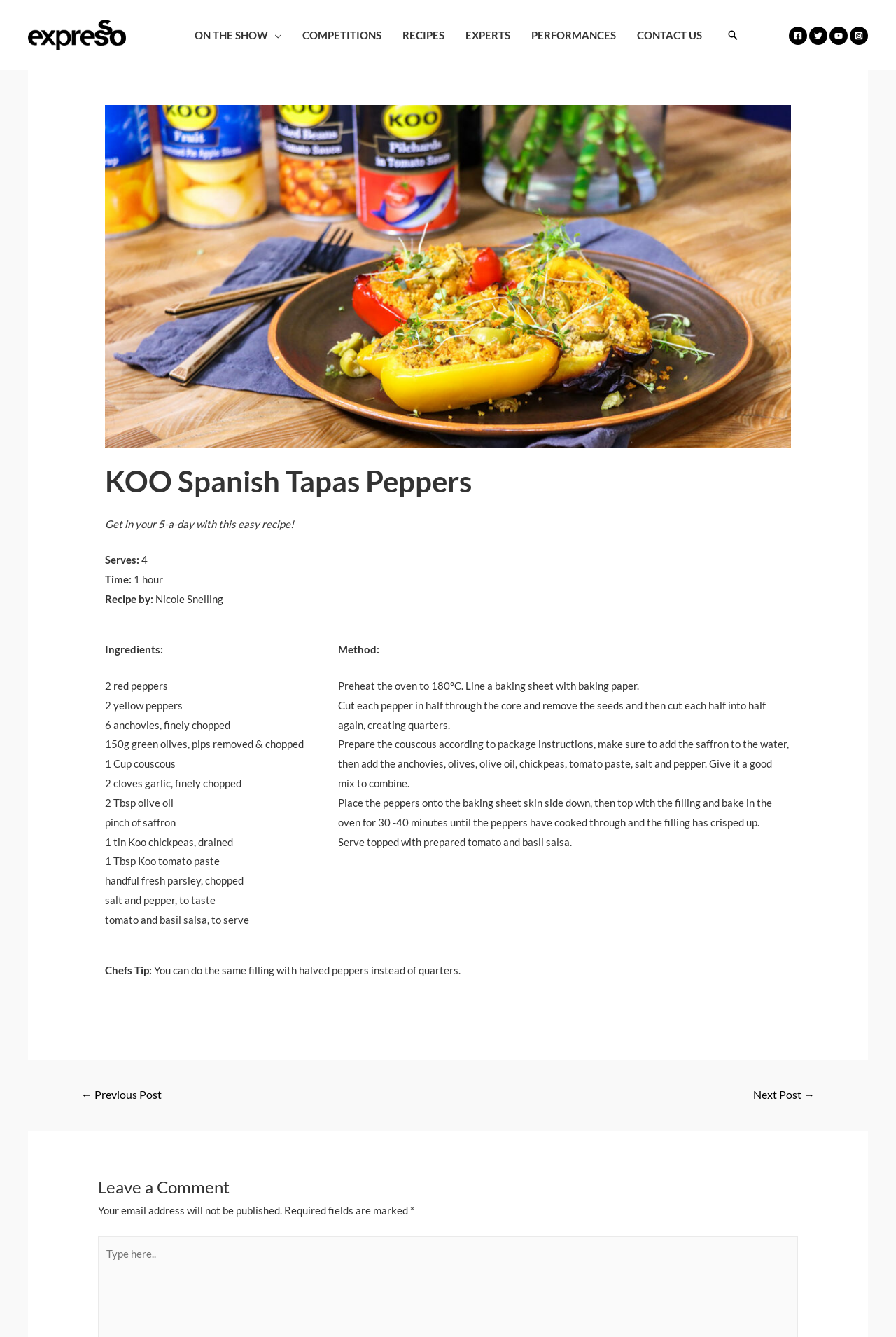Create a detailed summary of the webpage's content and design.

This webpage is about a recipe for KOO Spanish Tapas Peppers, as indicated by the title "KOO Spanish Tapas Peppers – Expresso Show". At the top of the page, there is a navigation menu with links to different sections of the website, including "ON THE SHOW", "COMPETITIONS", "RECIPES", "EXPERTS", "PERFORMANCES", and "CONTACT US". 

To the right of the navigation menu, there is a search bar with a search icon link. Below the navigation menu, there are four social media links, each accompanied by an image.

The main content of the page is an article about the recipe, which includes a heading "KOO Spanish Tapas Peppers" and a brief introduction "Get in your 5-a-day with this easy recipe!". The recipe details are organized into sections, including "Serves", "Time", "Recipe by", "Ingredients", and "Method". The ingredients are listed in a bulleted format, and the method is described in a series of steps.

At the bottom of the page, there is a navigation menu for posts, with links to the previous and next posts. Below that, there is a section for leaving a comment, with a heading "Leave a Comment" and a note indicating that email addresses will not be published.